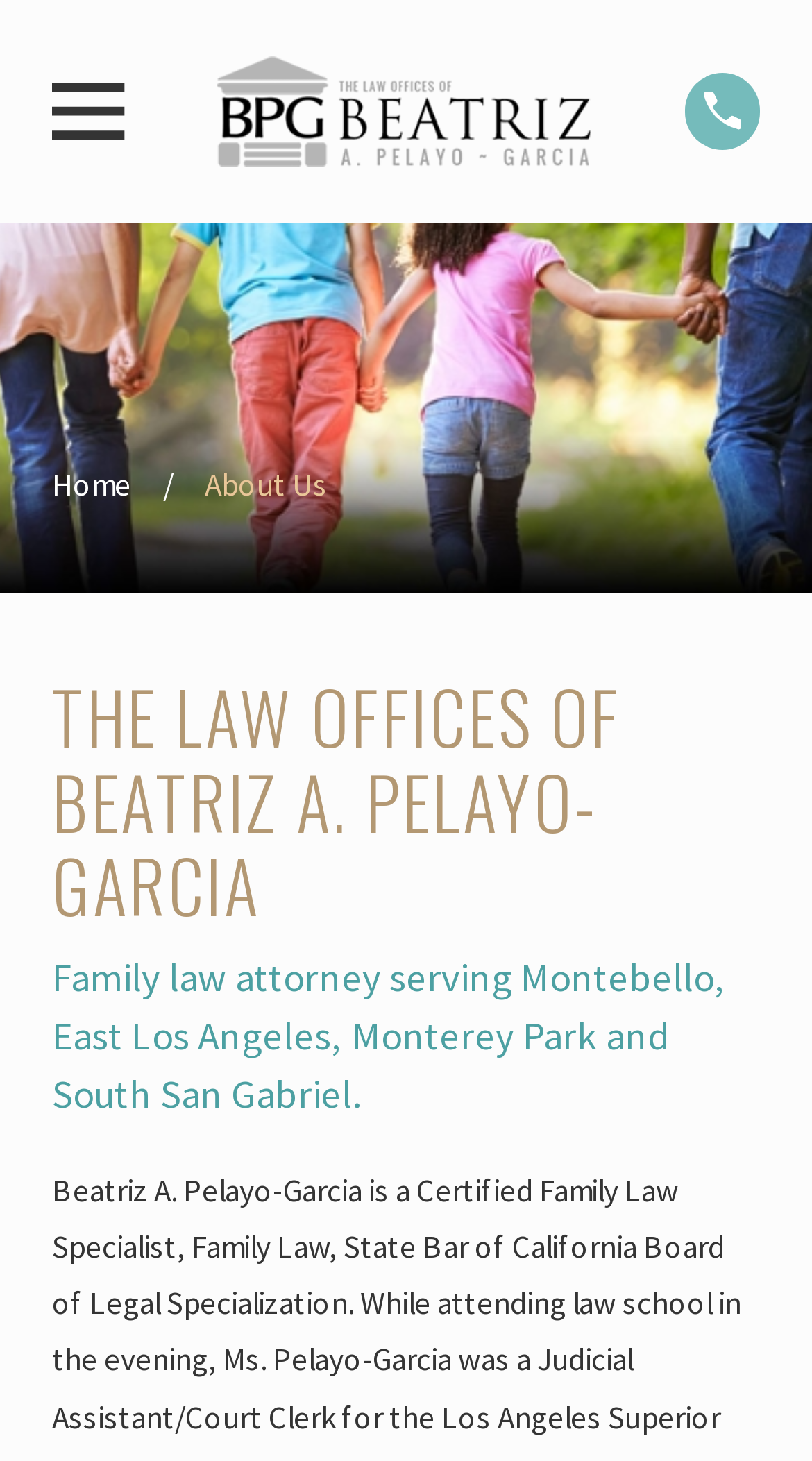Use a single word or phrase to answer the question:
What is the link above the 'About Us' text?

Go Home